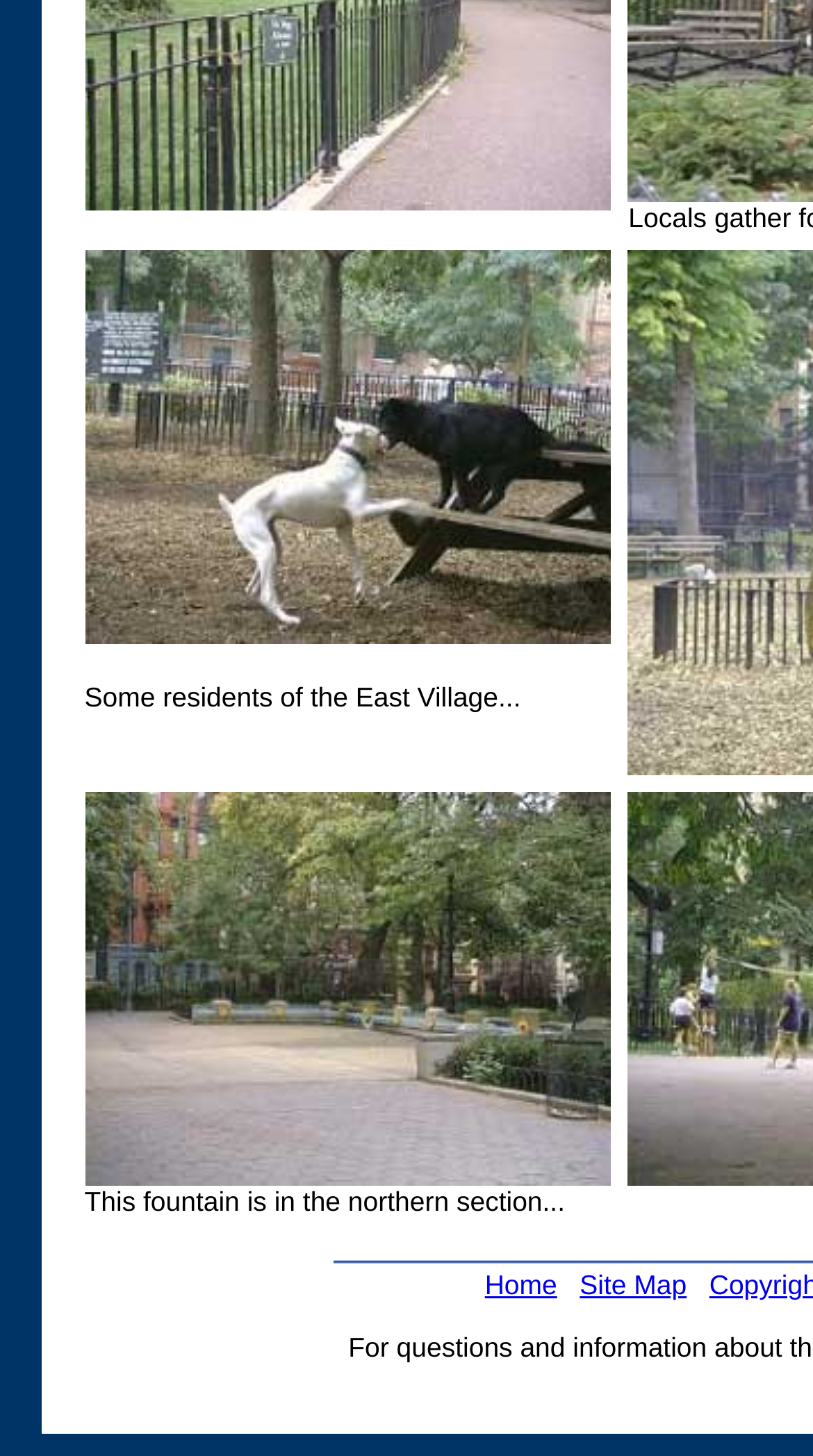Bounding box coordinates should be provided in the format (top-left x, top-left y, bottom-right x, bottom-right y) with all values between 0 and 1. Identify the bounding box for this UI element: LOCATIONS

None